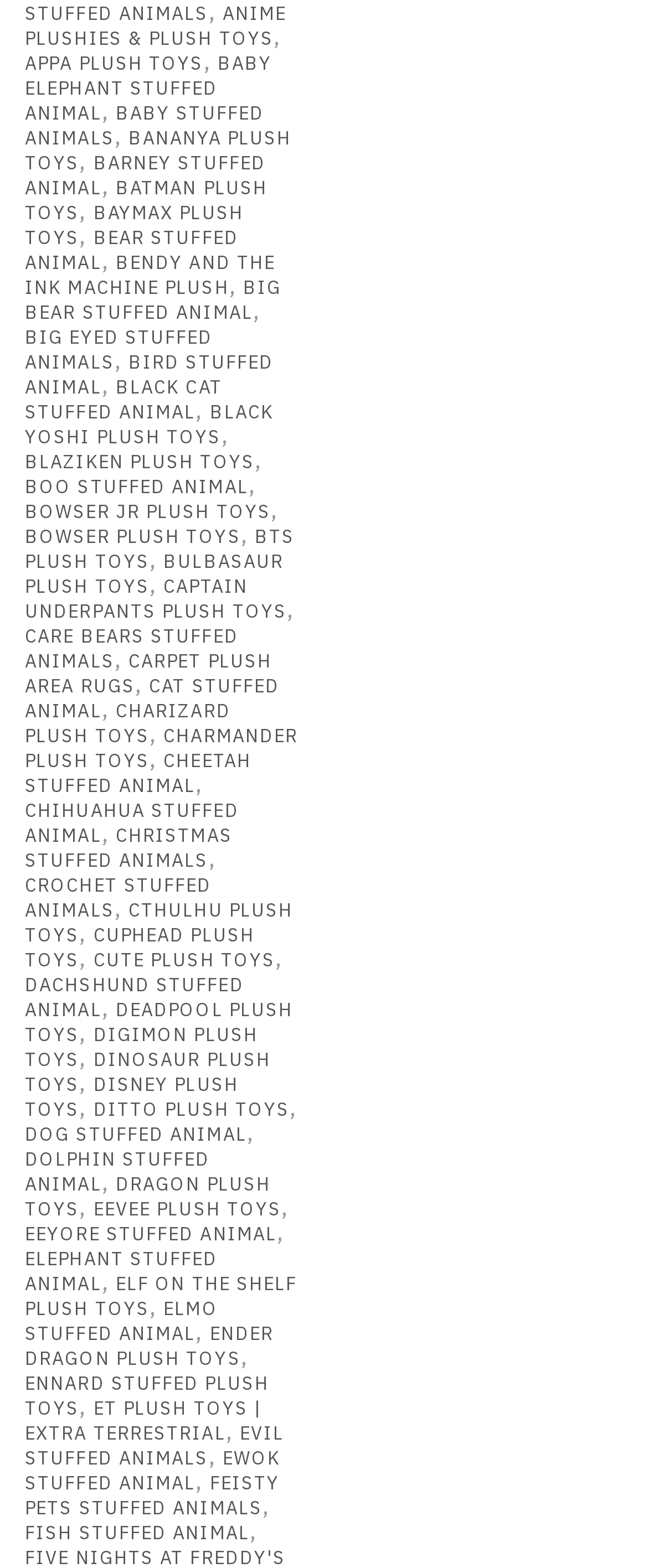Use a single word or phrase to answer the following:
Are there any commas on this webpage?

Yes